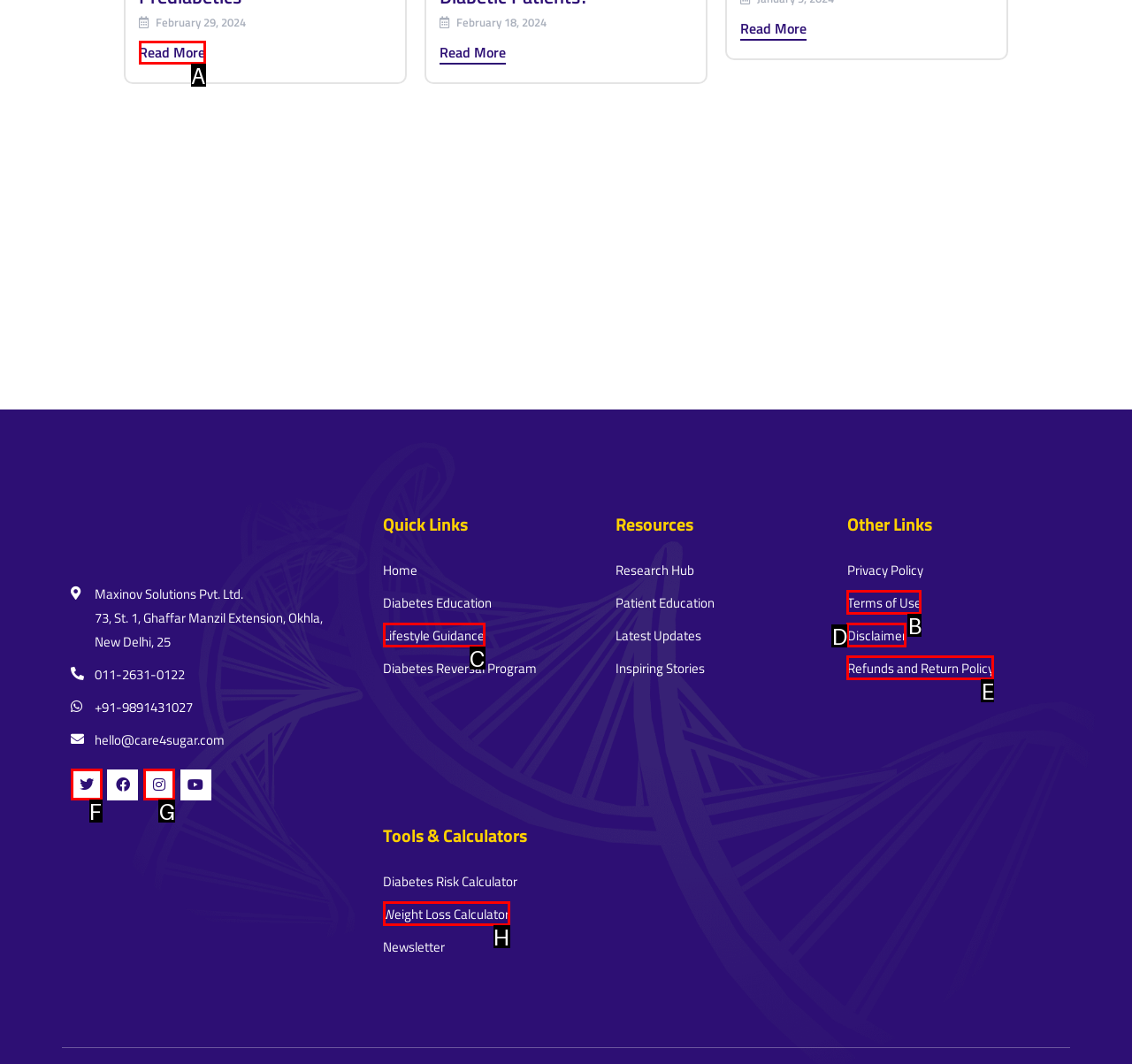From the choices provided, which HTML element best fits the description: Refunds and Return Policy? Answer with the appropriate letter.

E